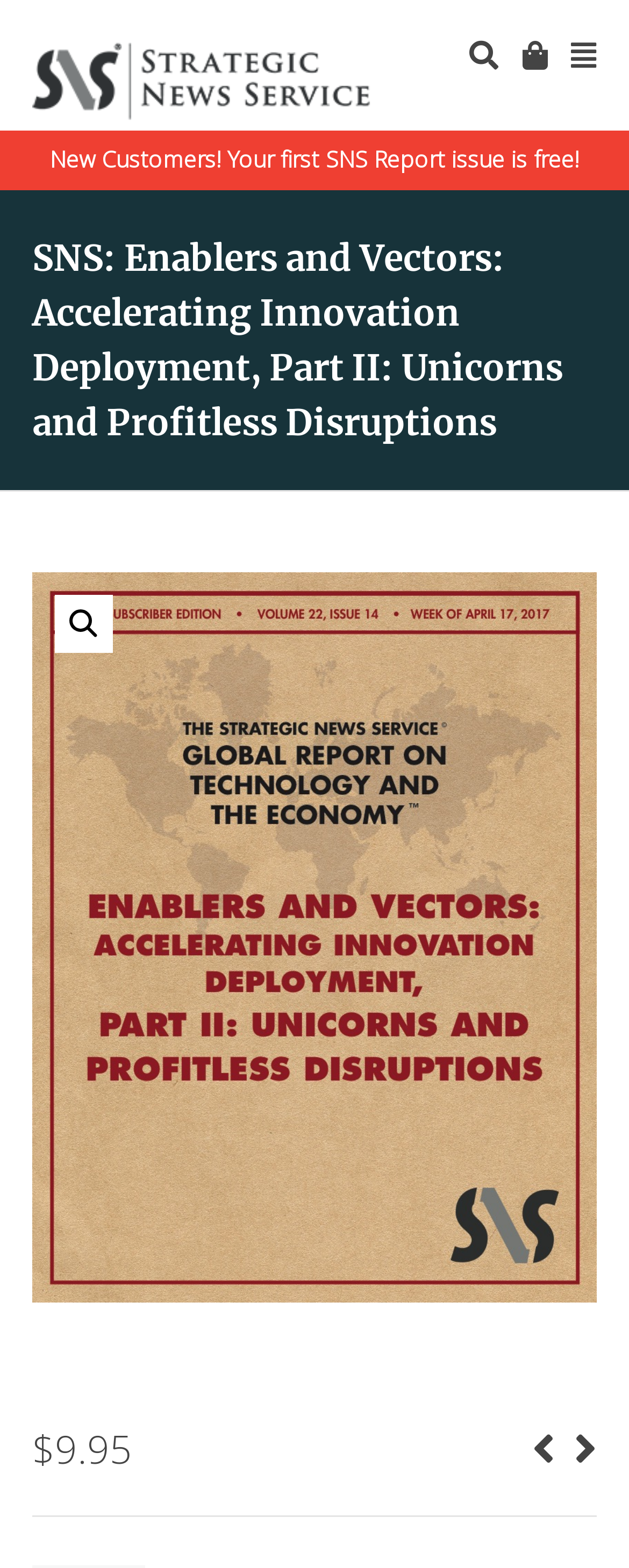Using the provided description alt="Strategic News Service Store", find the bounding box coordinates for the UI element. Provide the coordinates in (top-left x, top-left y, bottom-right x, bottom-right y) format, ensuring all values are between 0 and 1.

[0.051, 0.026, 0.59, 0.077]